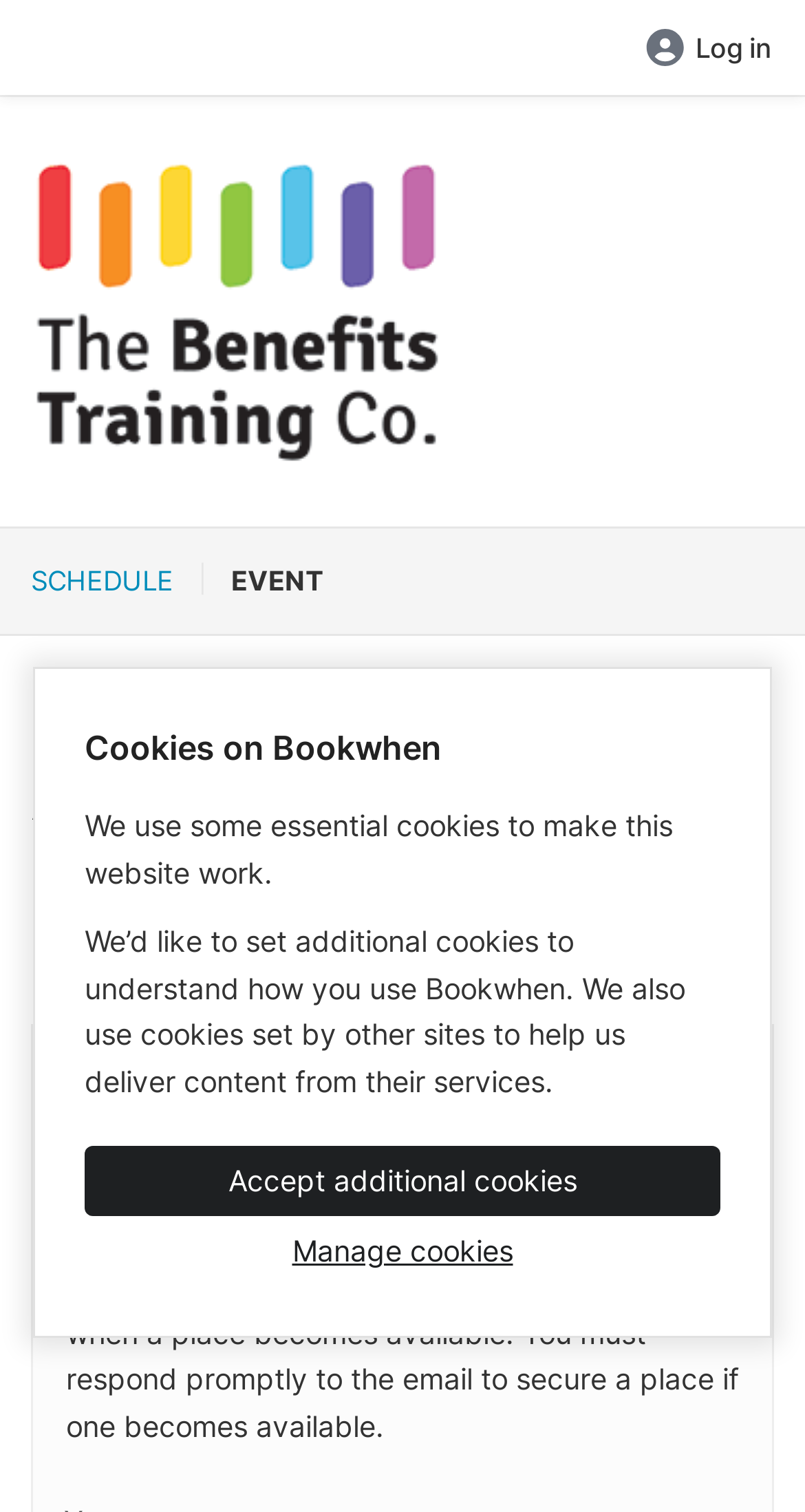Extract the main headline from the webpage and generate its text.

The Work Capability Assessment